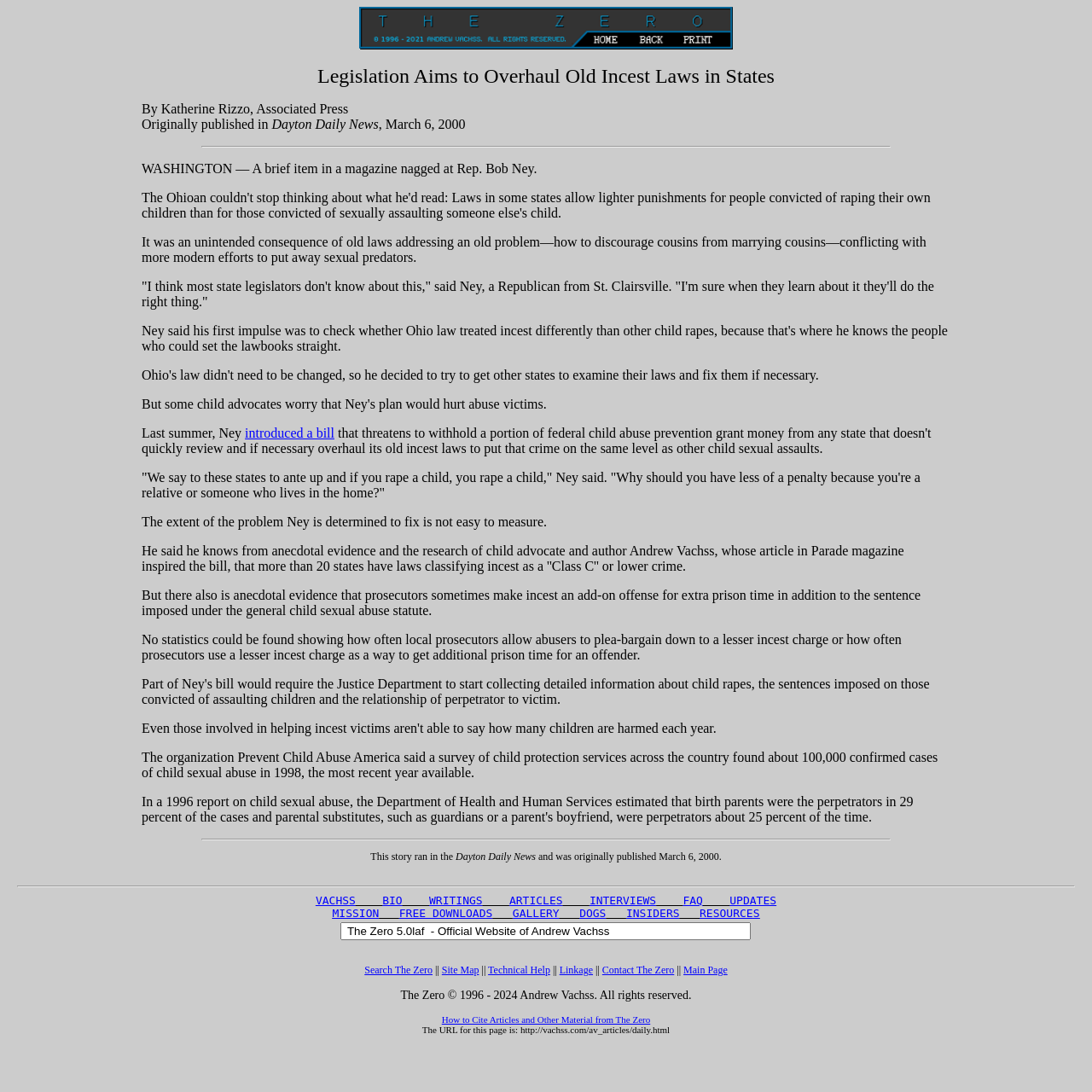Identify the bounding box coordinates of the HTML element based on this description: "UPDATES".

[0.668, 0.819, 0.711, 0.83]